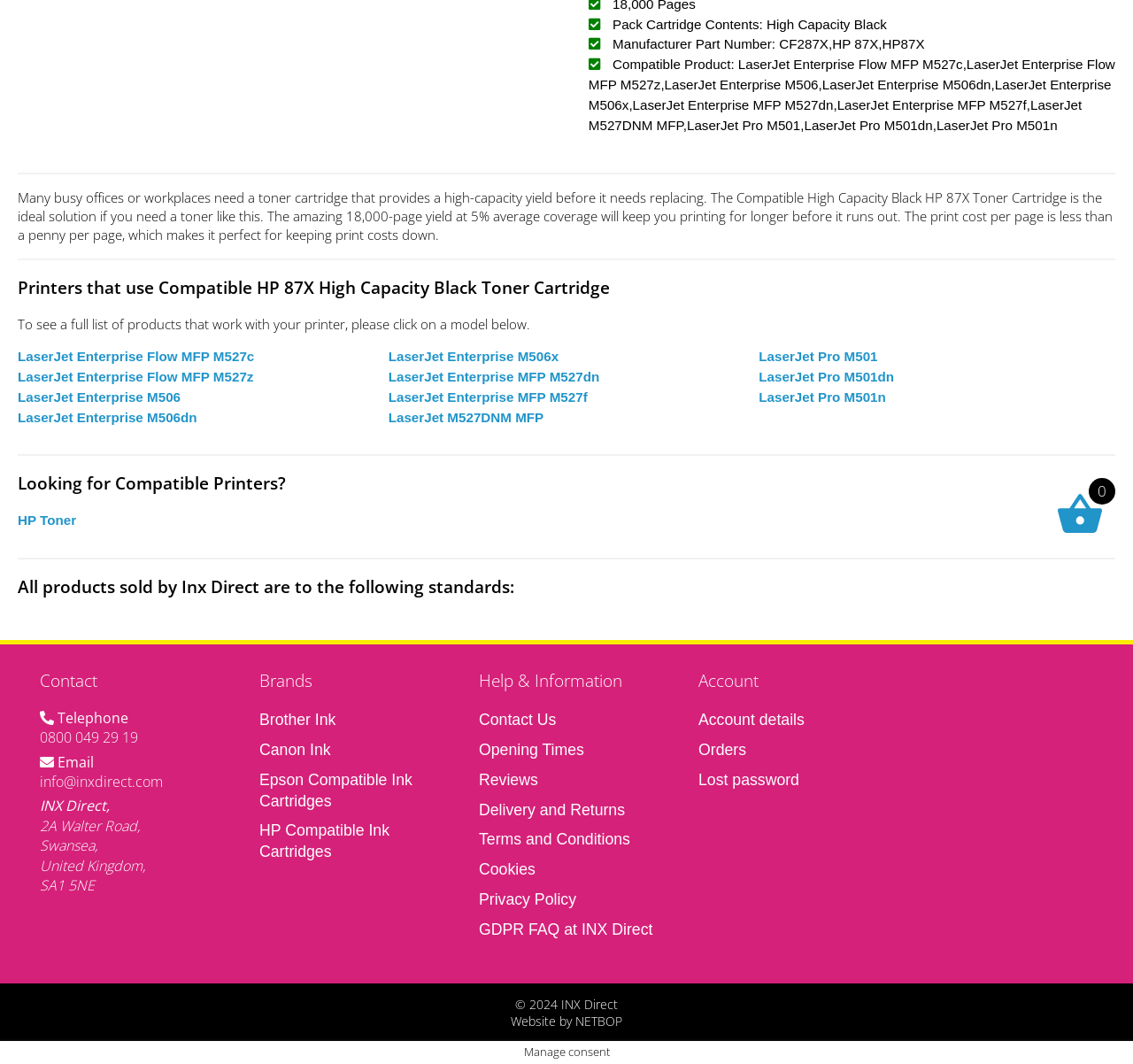Using the element description: "LaserJet Enterprise M506dn", determine the bounding box coordinates. The coordinates should be in the format [left, top, right, bottom], with values between 0 and 1.

[0.016, 0.385, 0.174, 0.399]